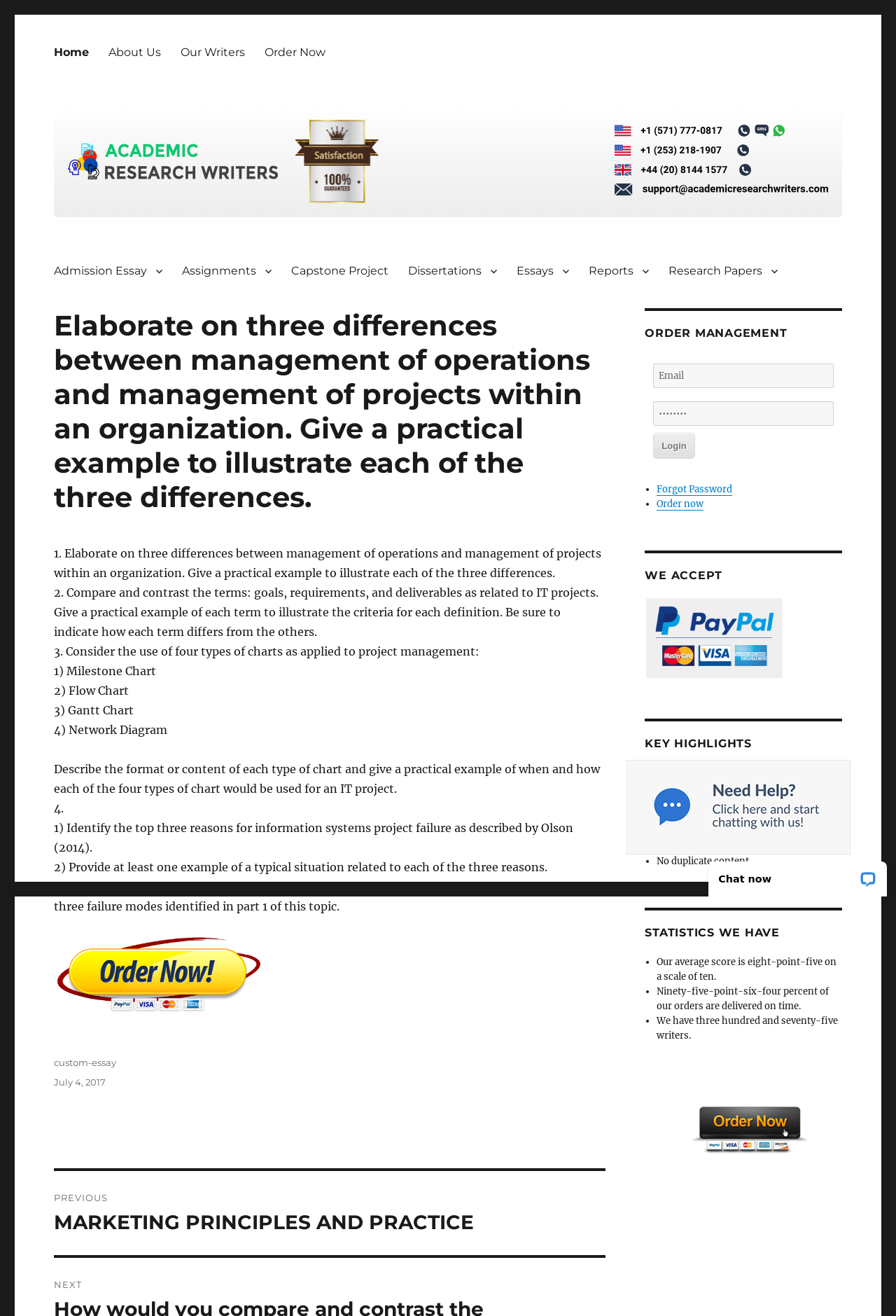What is the purpose of the 'Click to Order' button?
Based on the image, respond with a single word or phrase.

To place an order